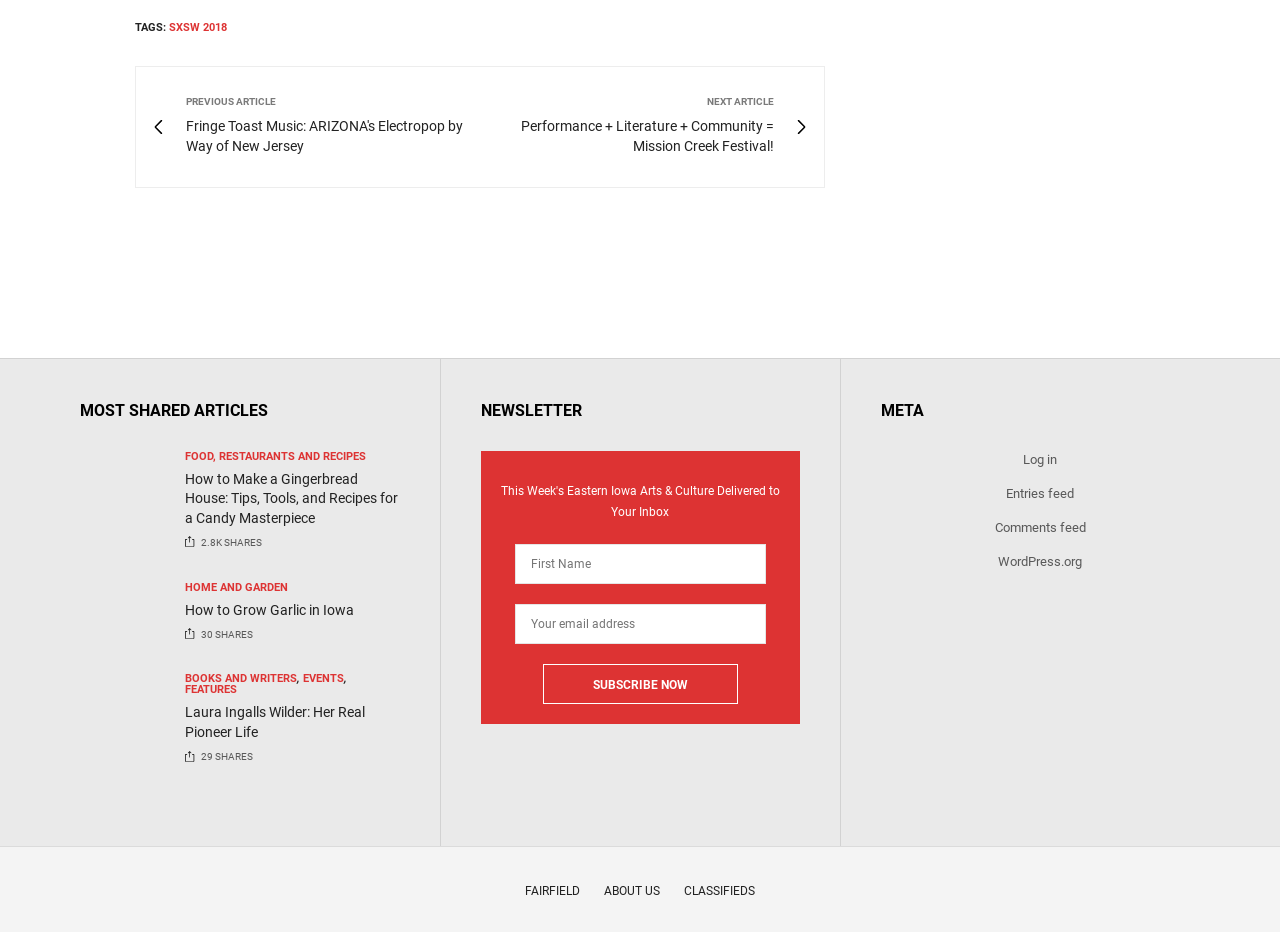Please identify the coordinates of the bounding box that should be clicked to fulfill this instruction: "Subscribe to the newsletter".

[0.424, 0.713, 0.577, 0.756]